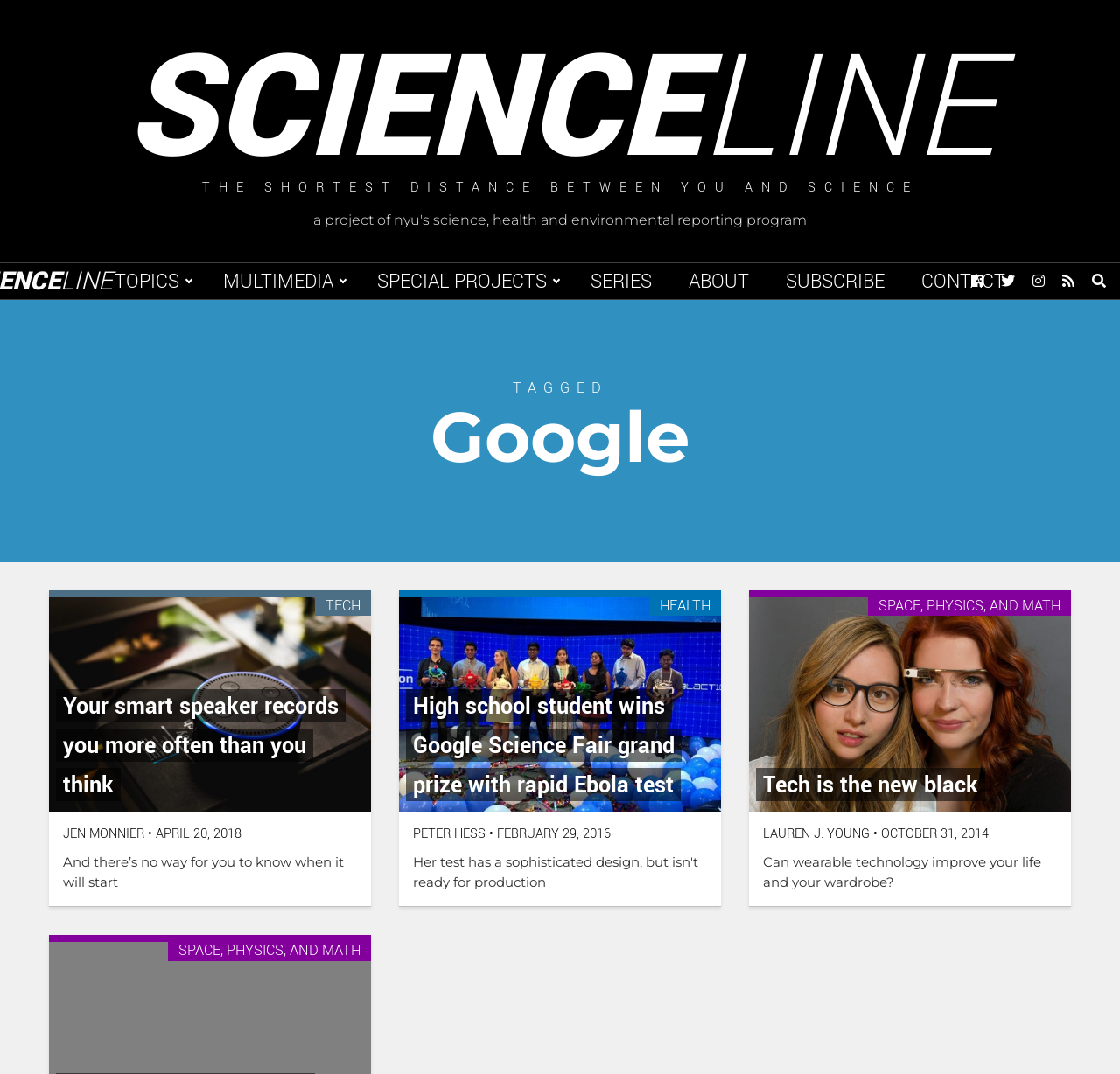Using the given element description, provide the bounding box coordinates (top-left x, top-left y, bottom-right x, bottom-right y) for the corresponding UI element in the screenshot: Lauren J. Young

[0.681, 0.768, 0.777, 0.785]